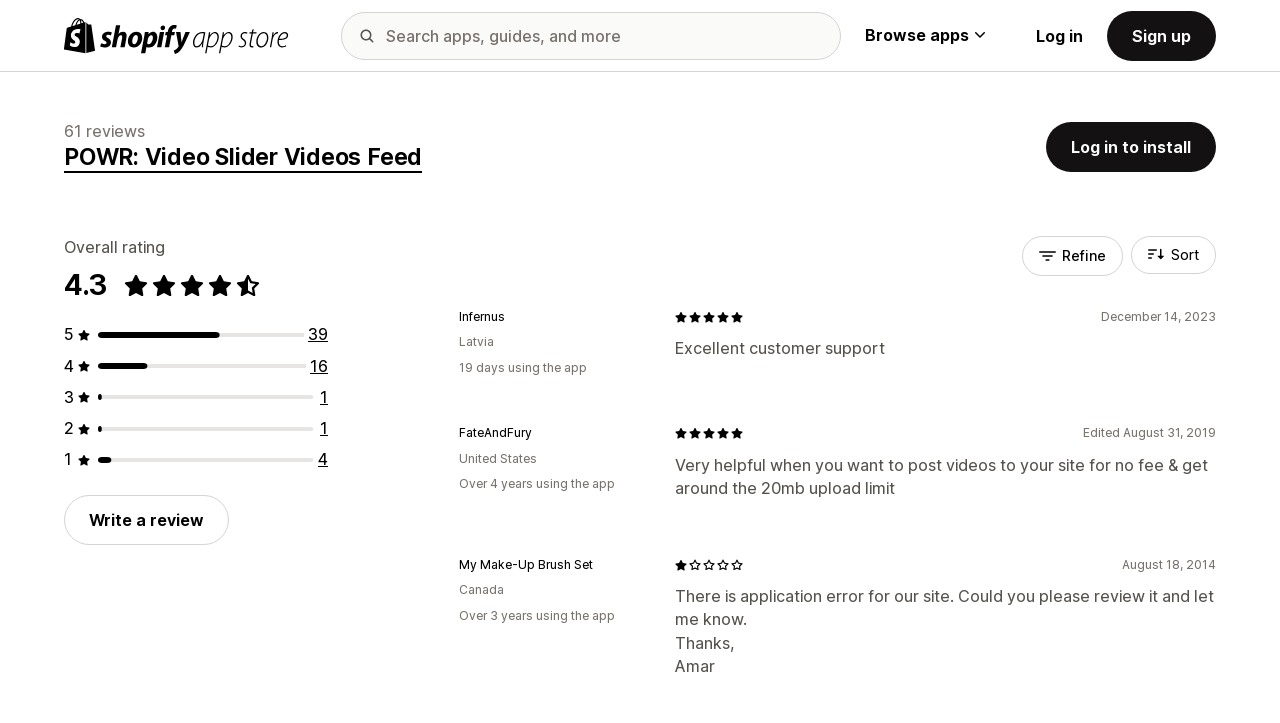What is the purpose of the 'Write a review' button?
Provide a short answer using one word or a brief phrase based on the image.

To write a review